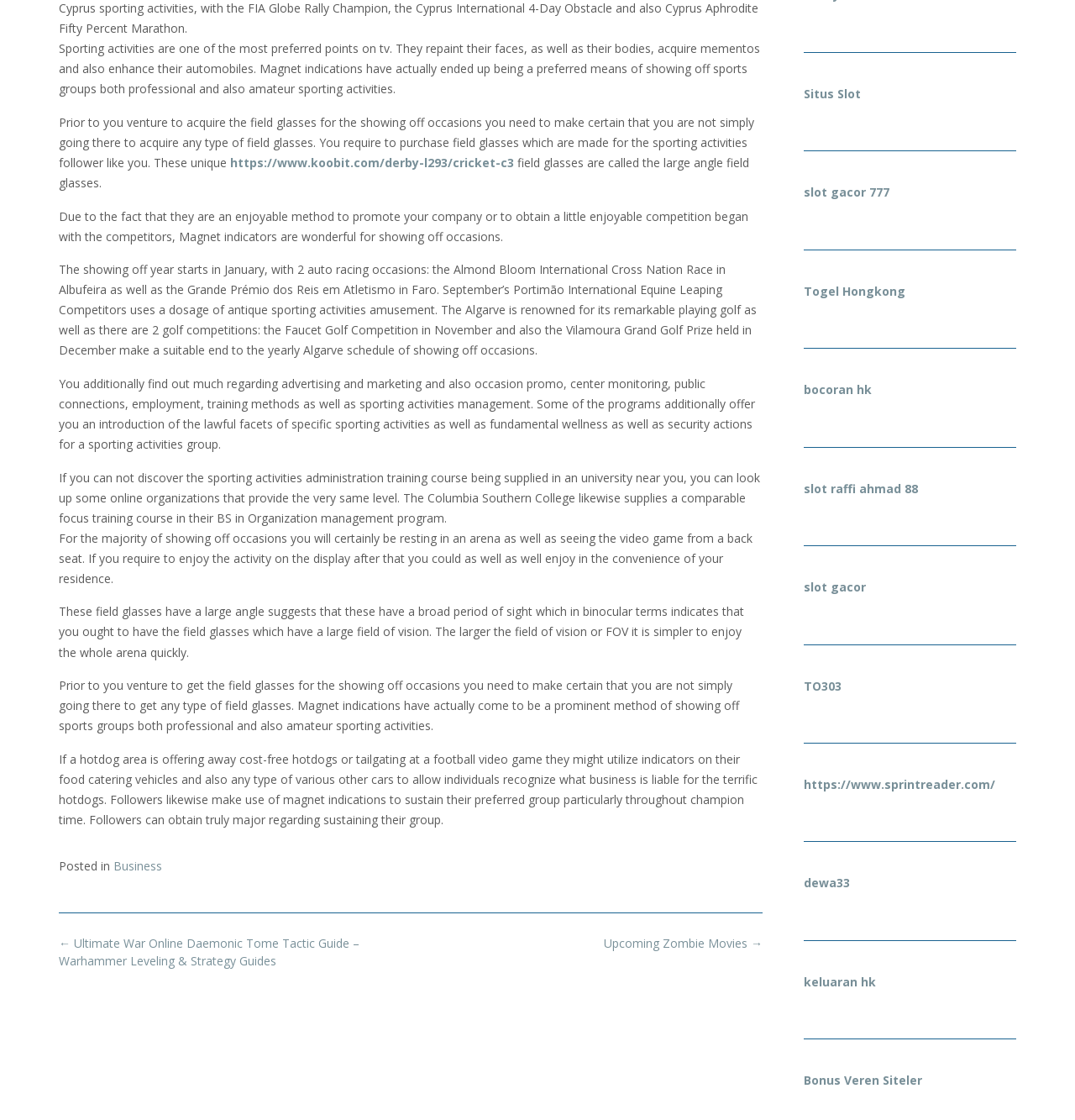Identify the bounding box coordinates of the region that should be clicked to execute the following instruction: "Clear list".

None